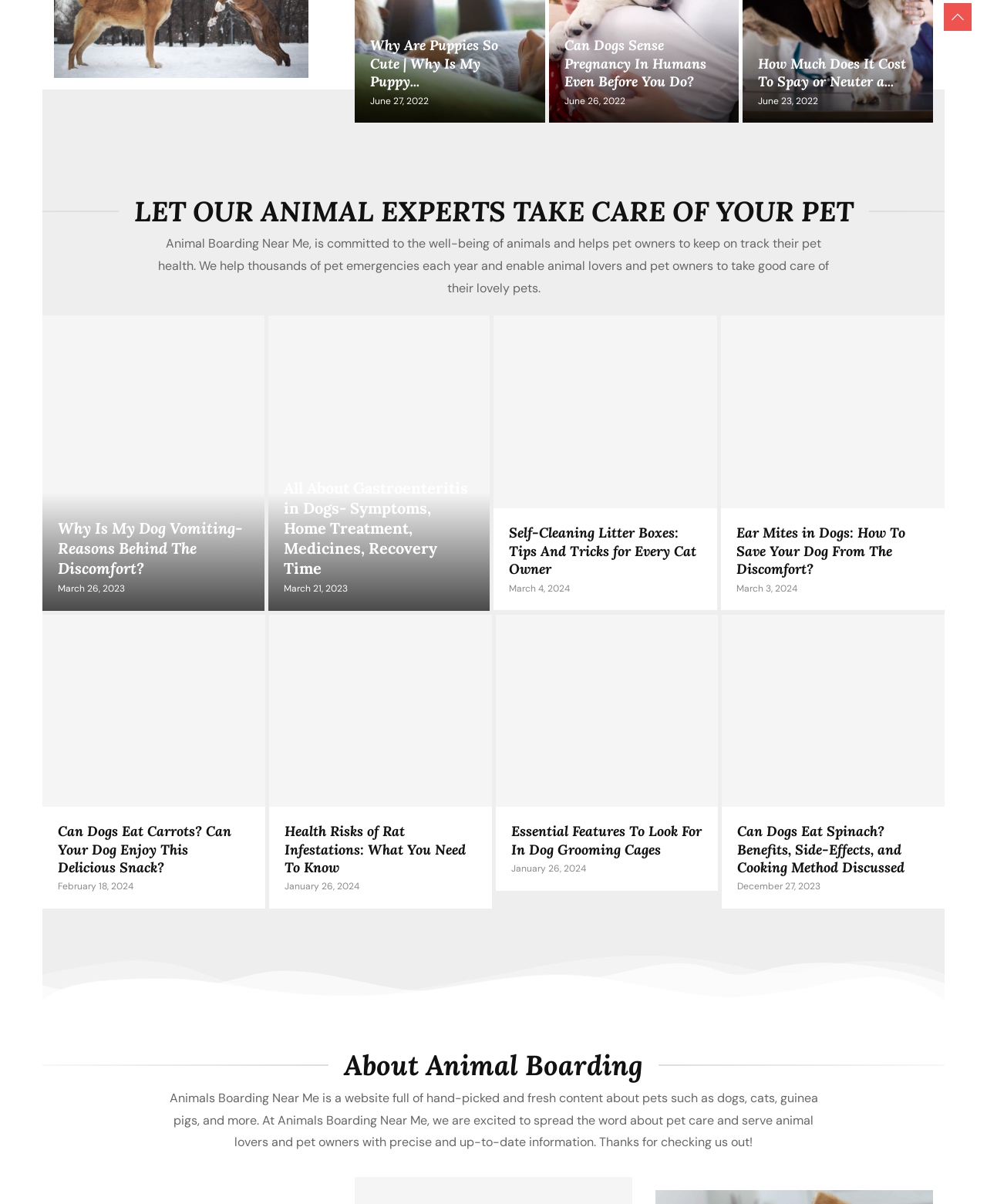Please identify the bounding box coordinates of the element's region that I should click in order to complete the following instruction: "learn about dog vomiting reasons". The bounding box coordinates consist of four float numbers between 0 and 1, i.e., [left, top, right, bottom].

[0.043, 0.262, 0.268, 0.507]